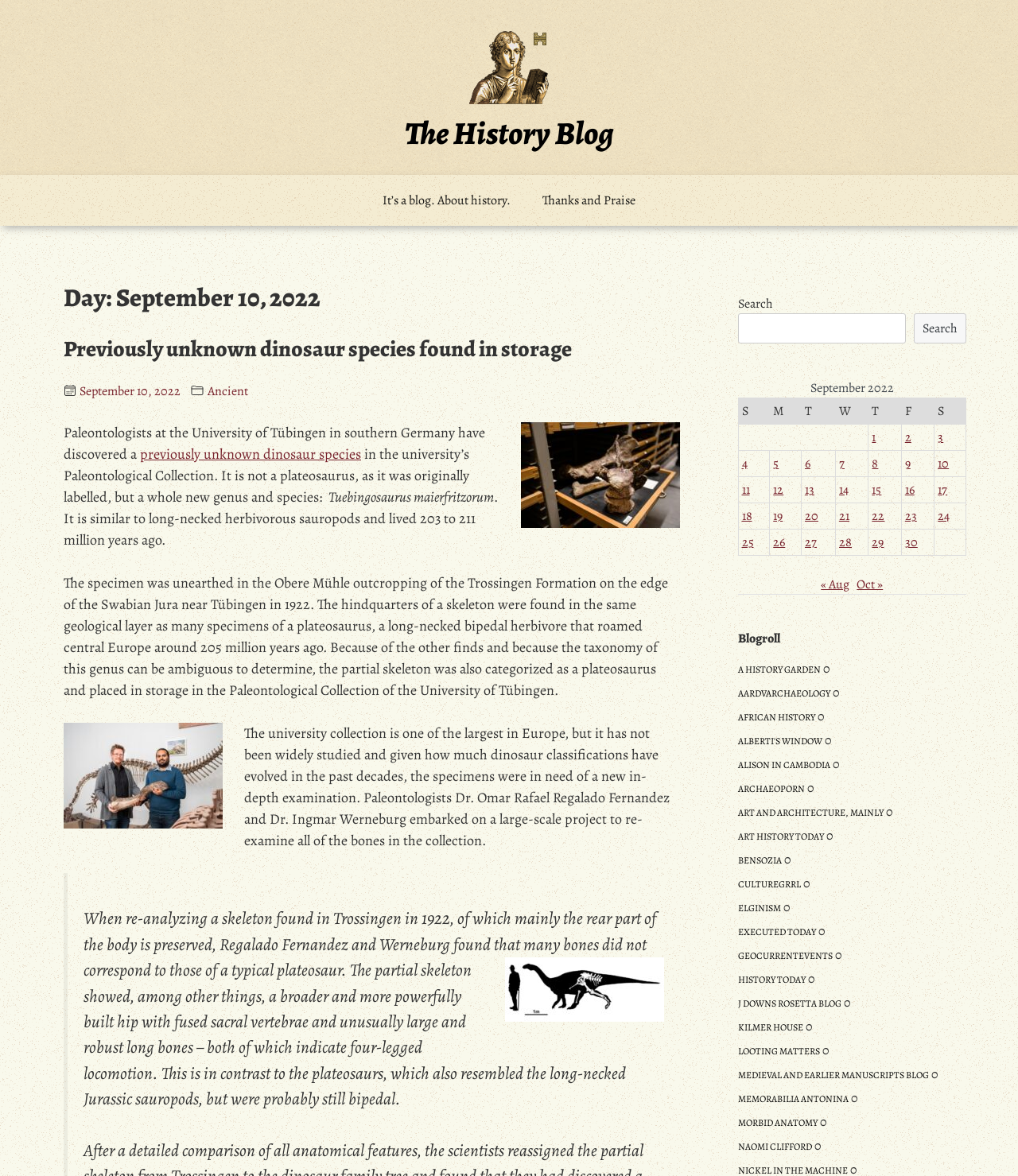Pinpoint the bounding box coordinates of the area that must be clicked to complete this instruction: "View posts published on September 10, 2022".

[0.918, 0.383, 0.949, 0.405]